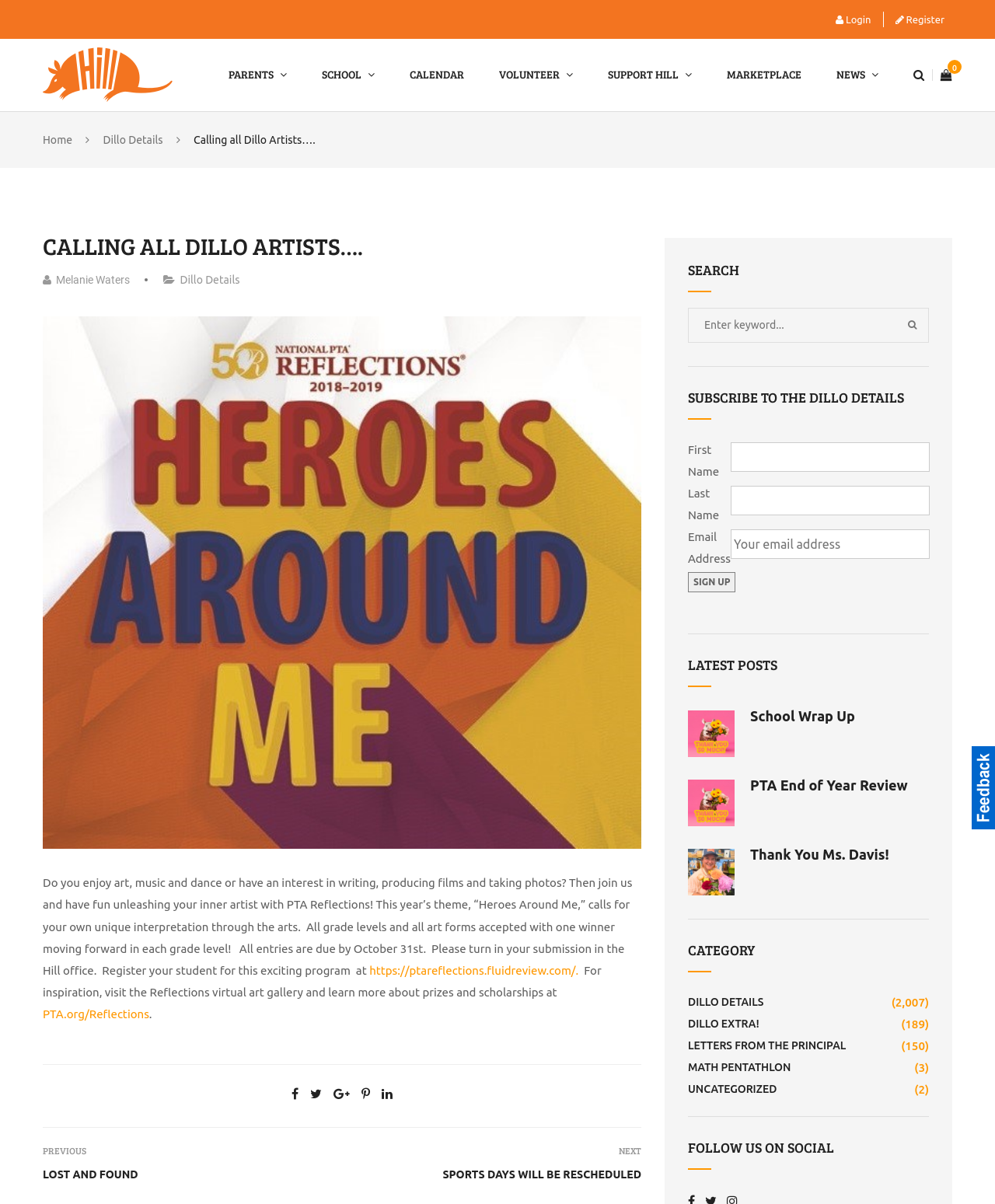Using the element description: "School", determine the bounding box coordinates for the specified UI element. The coordinates should be four float numbers between 0 and 1, [left, top, right, bottom].

[0.323, 0.032, 0.377, 0.092]